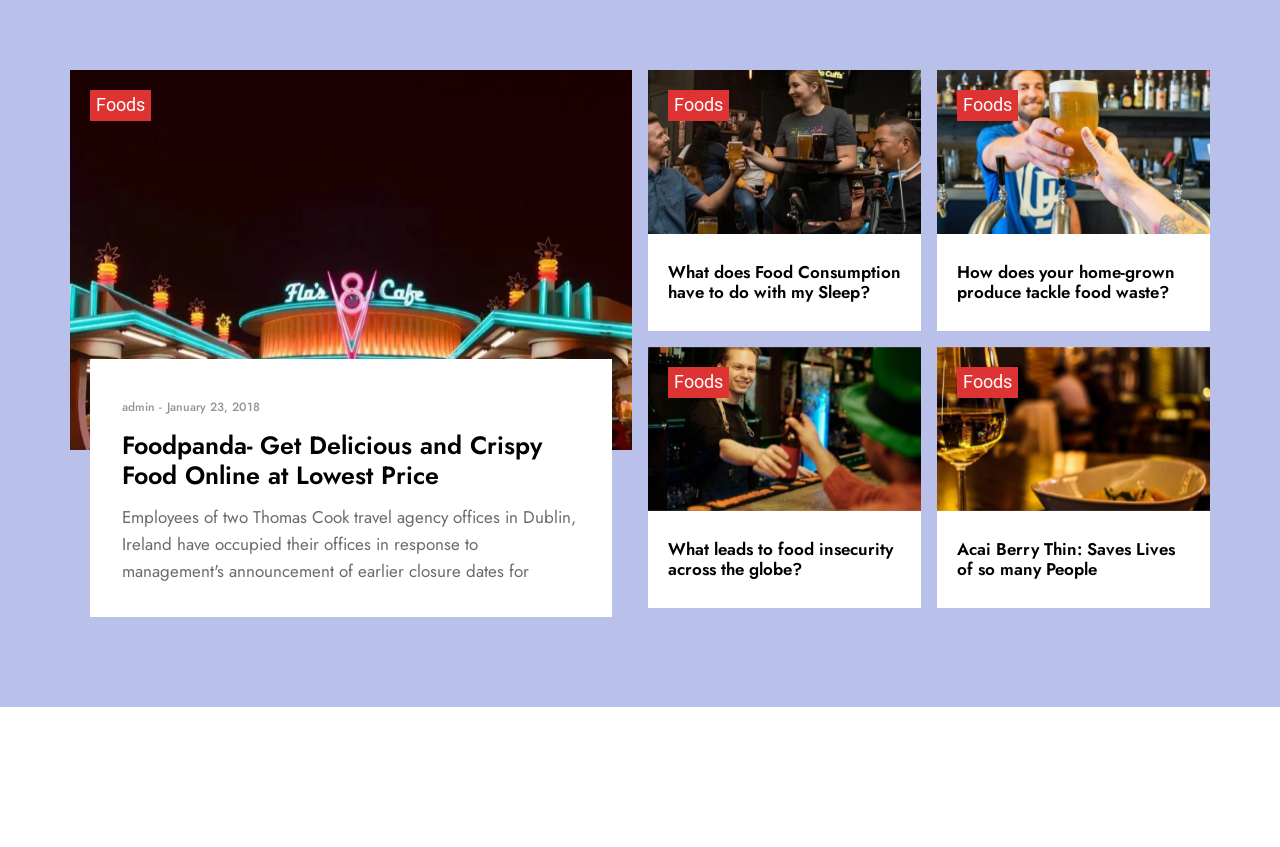Are there any admin links on this page? Refer to the image and provide a one-word or short phrase answer.

Yes